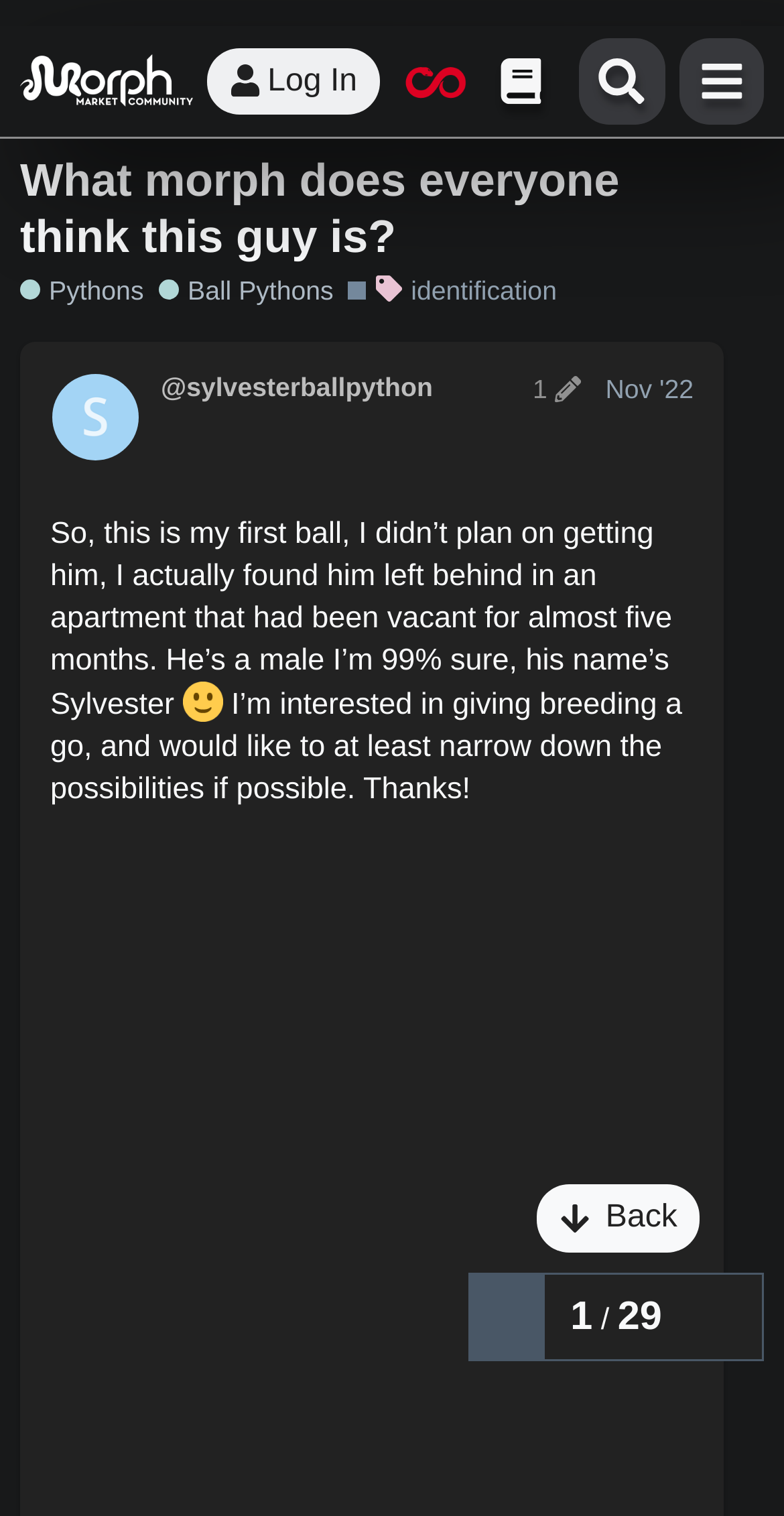What is the name of the ball python?
Refer to the image and give a detailed answer to the question.

The name of the ball python can be found in the post content, where it says 'his name’s Sylvester'.